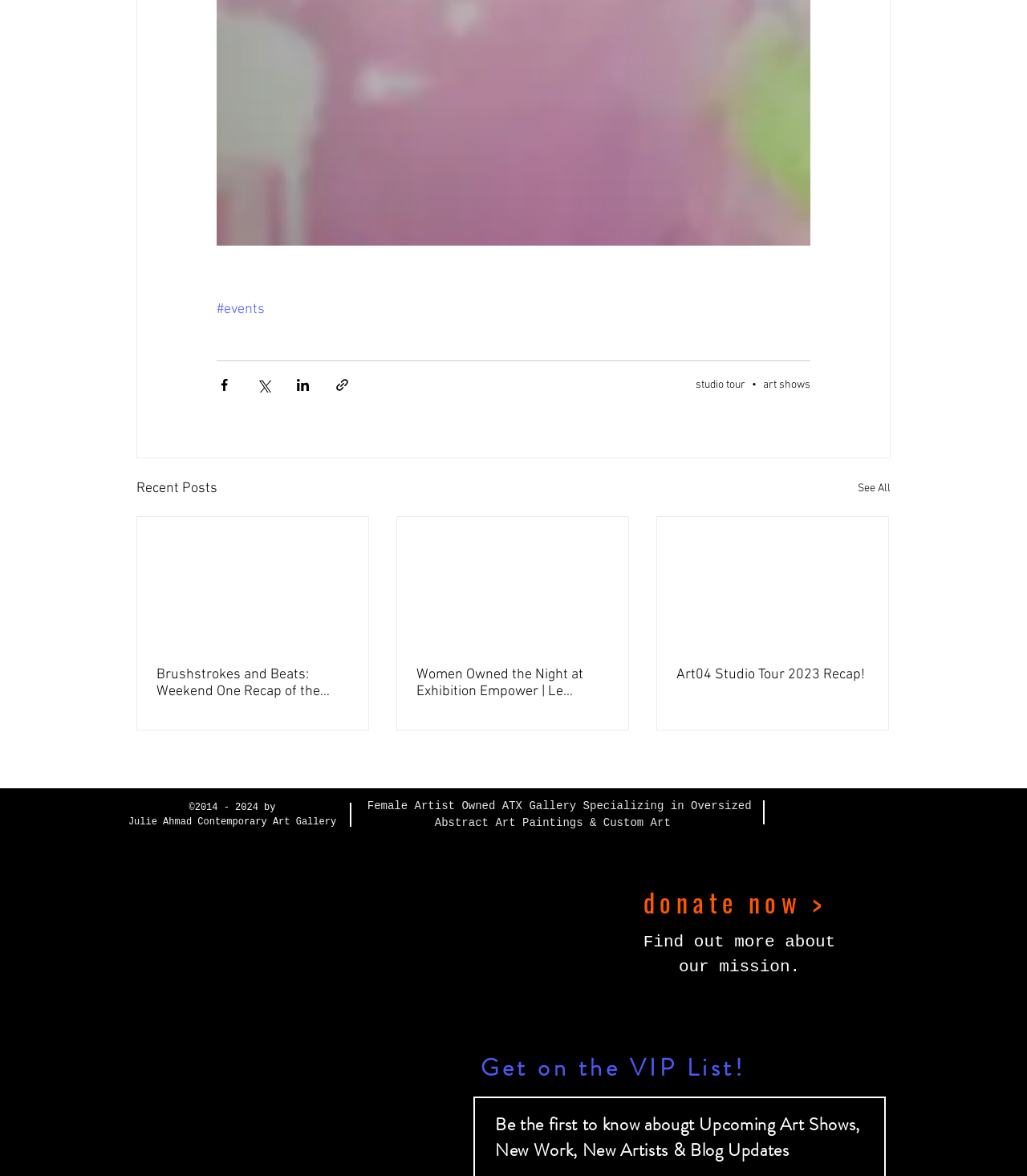Show the bounding box coordinates for the HTML element described as: "Art04 Studio Tour 2023 Recap!".

[0.659, 0.566, 0.846, 0.581]